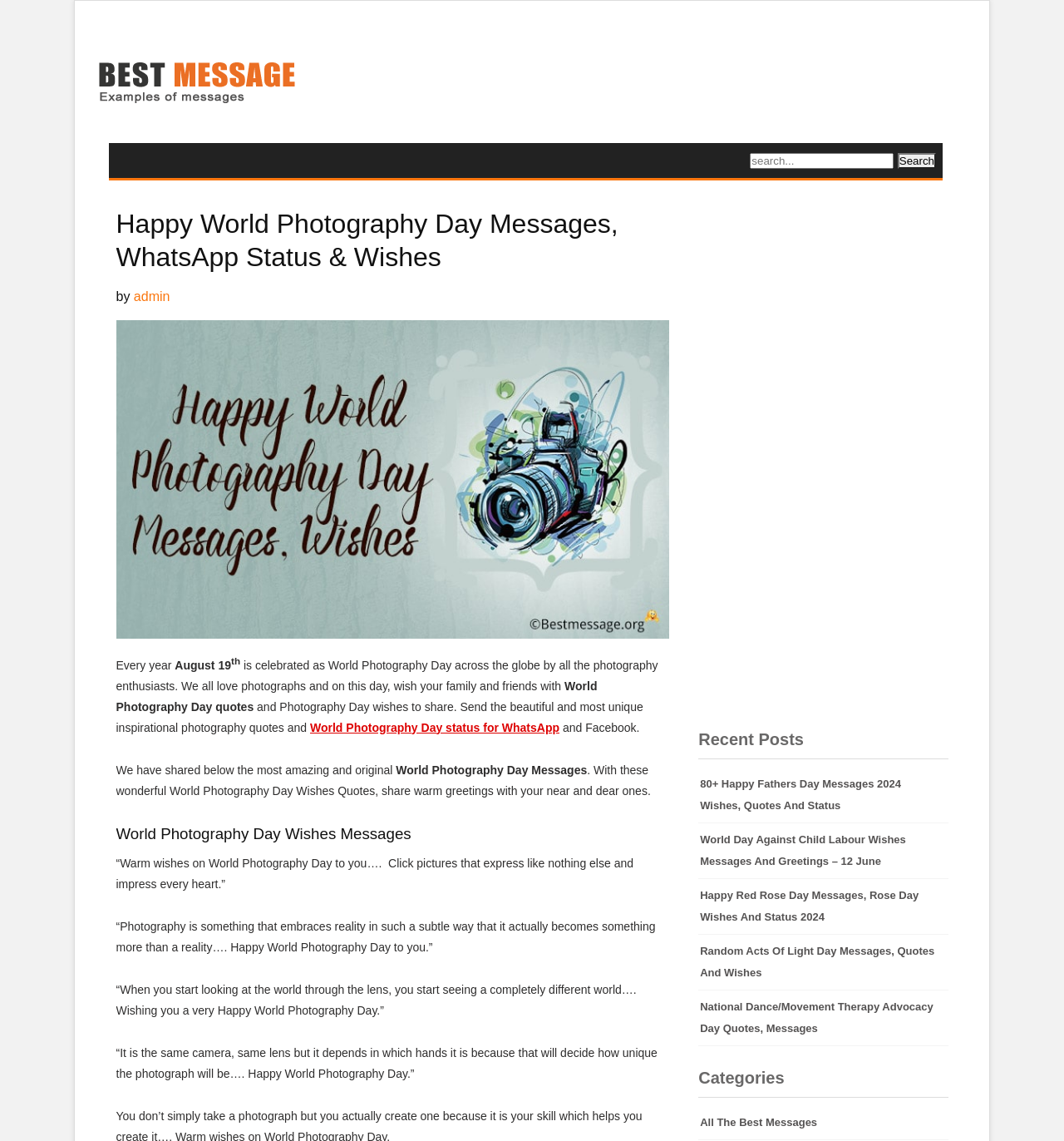Can I find inspirational photography quotes on this webpage?
Provide a detailed answer to the question using information from the image.

The webpage mentions that it provides beautiful and unique inspirational photography quotes that users can share with their family and friends. These quotes are likely to be found in the section dedicated to World Photography Day quotes.